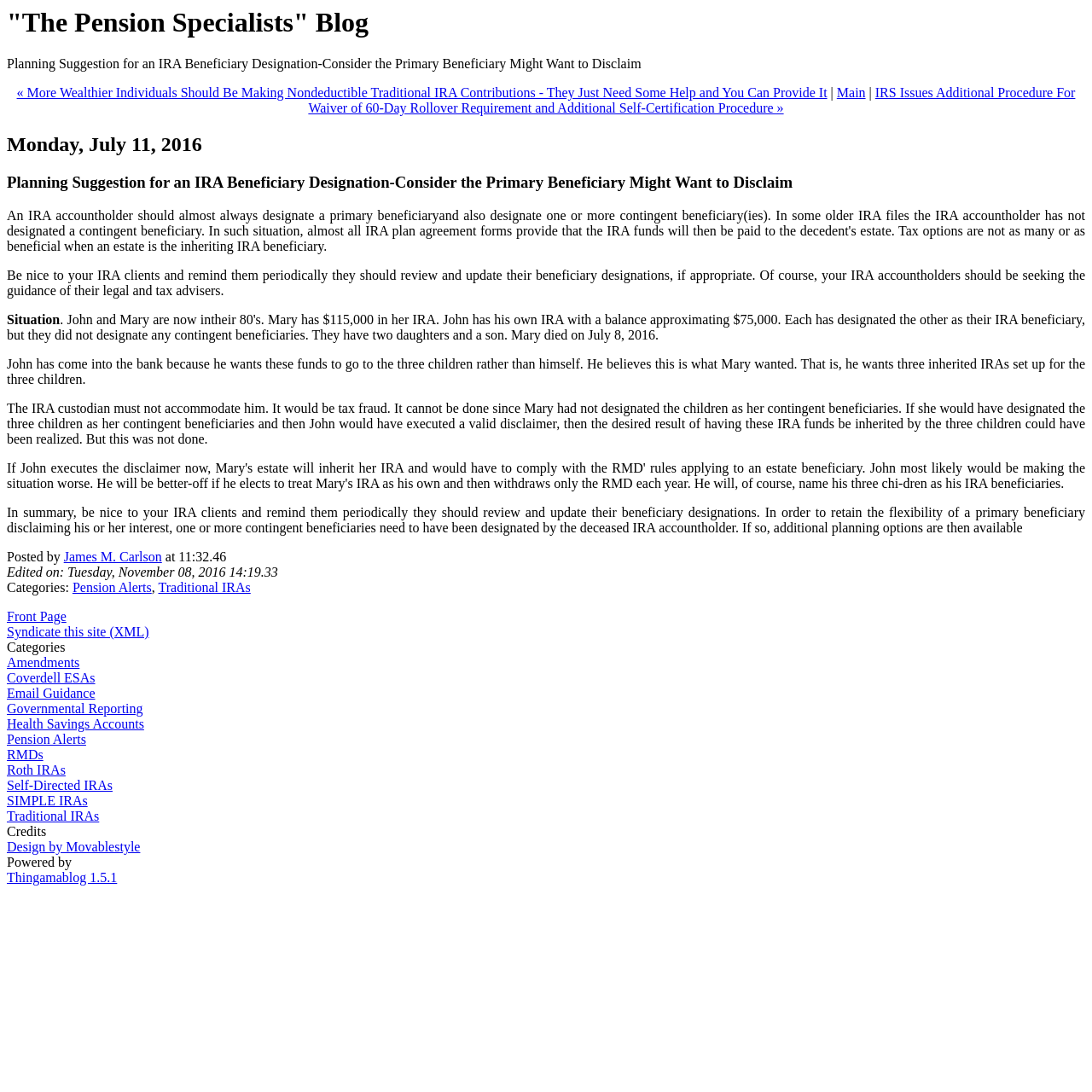Identify the bounding box coordinates of the specific part of the webpage to click to complete this instruction: "Read the blog post about planning suggestion for an IRA beneficiary designation".

[0.006, 0.159, 0.994, 0.176]